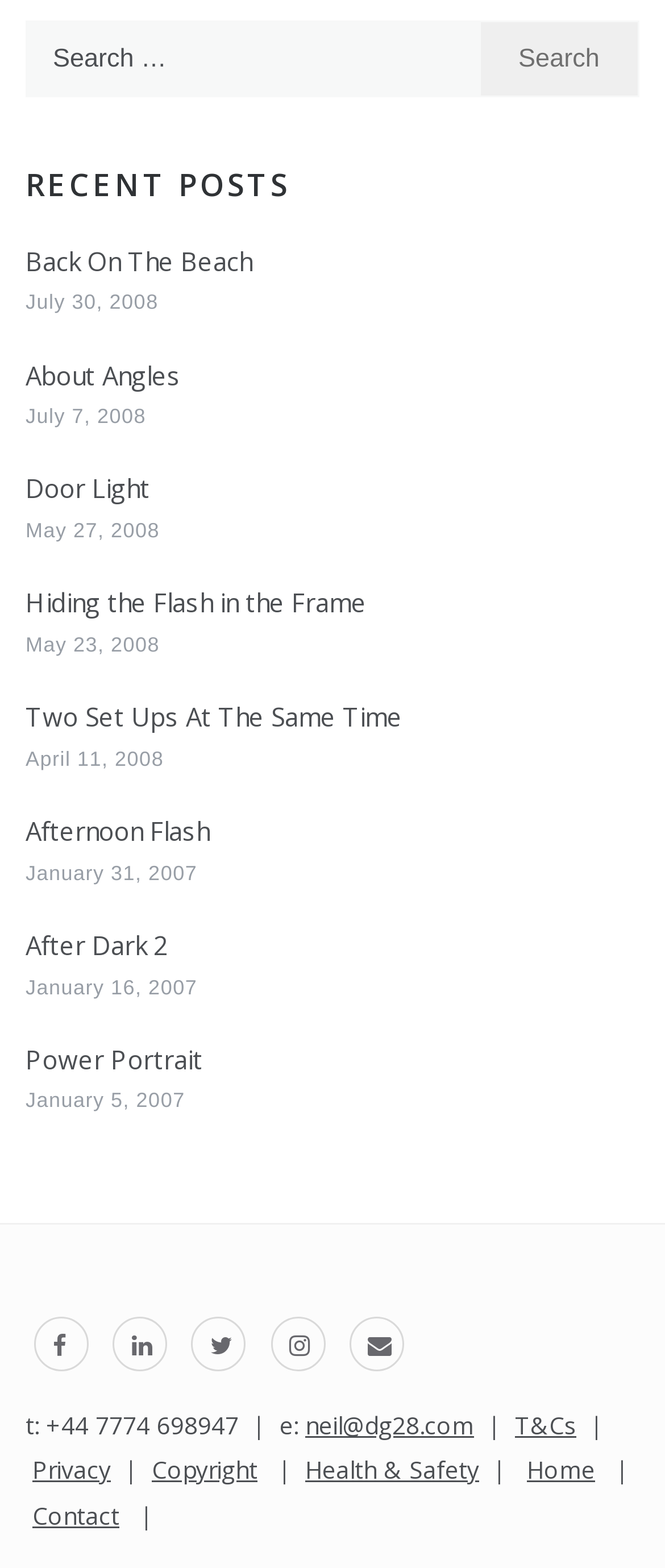Locate the bounding box coordinates of the segment that needs to be clicked to meet this instruction: "View recent post 'Back On The Beach'".

[0.038, 0.155, 0.379, 0.177]